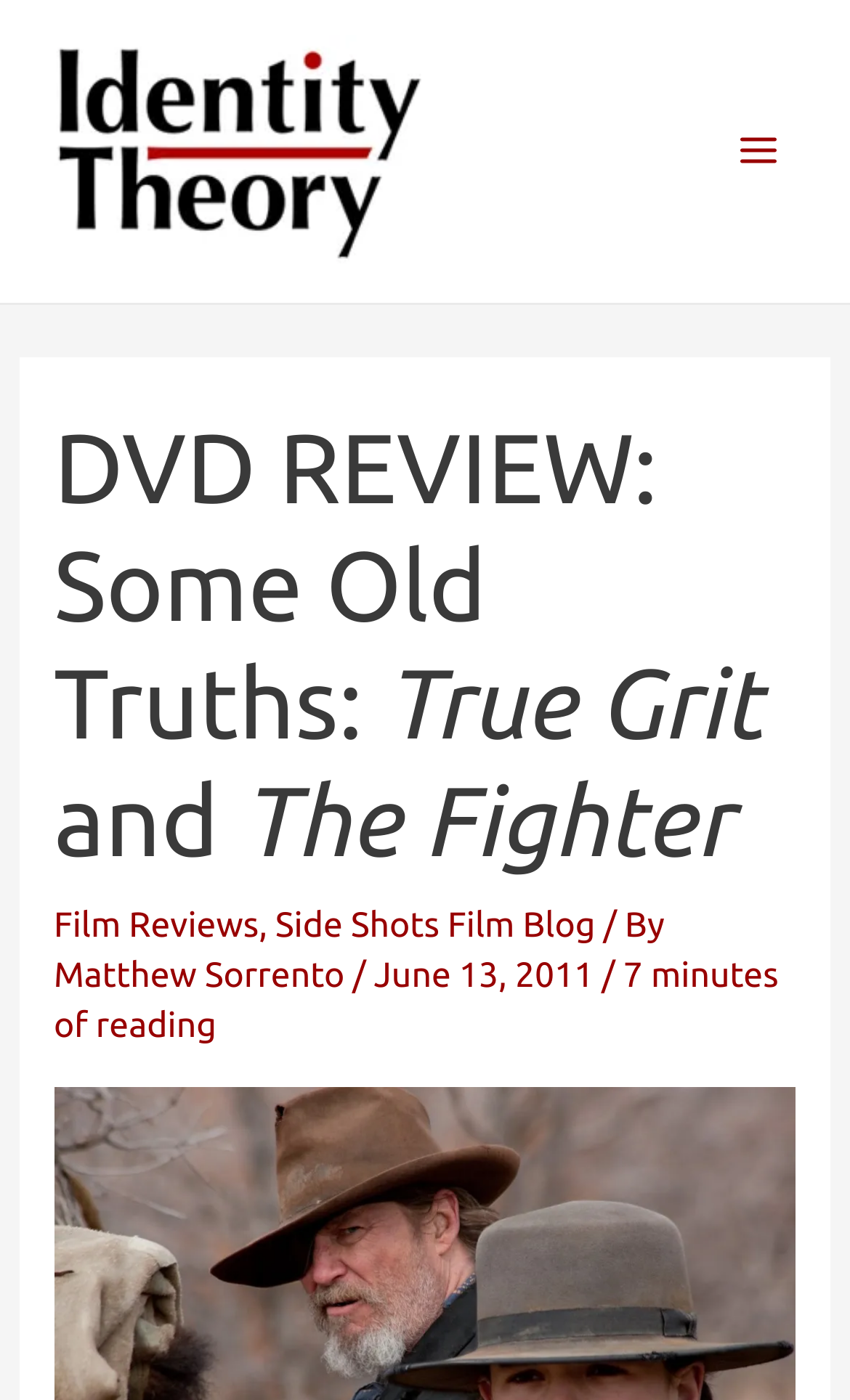Locate the bounding box of the UI element defined by this description: "alt="APtly Said"". The coordinates should be given as four float numbers between 0 and 1, formatted as [left, top, right, bottom].

None